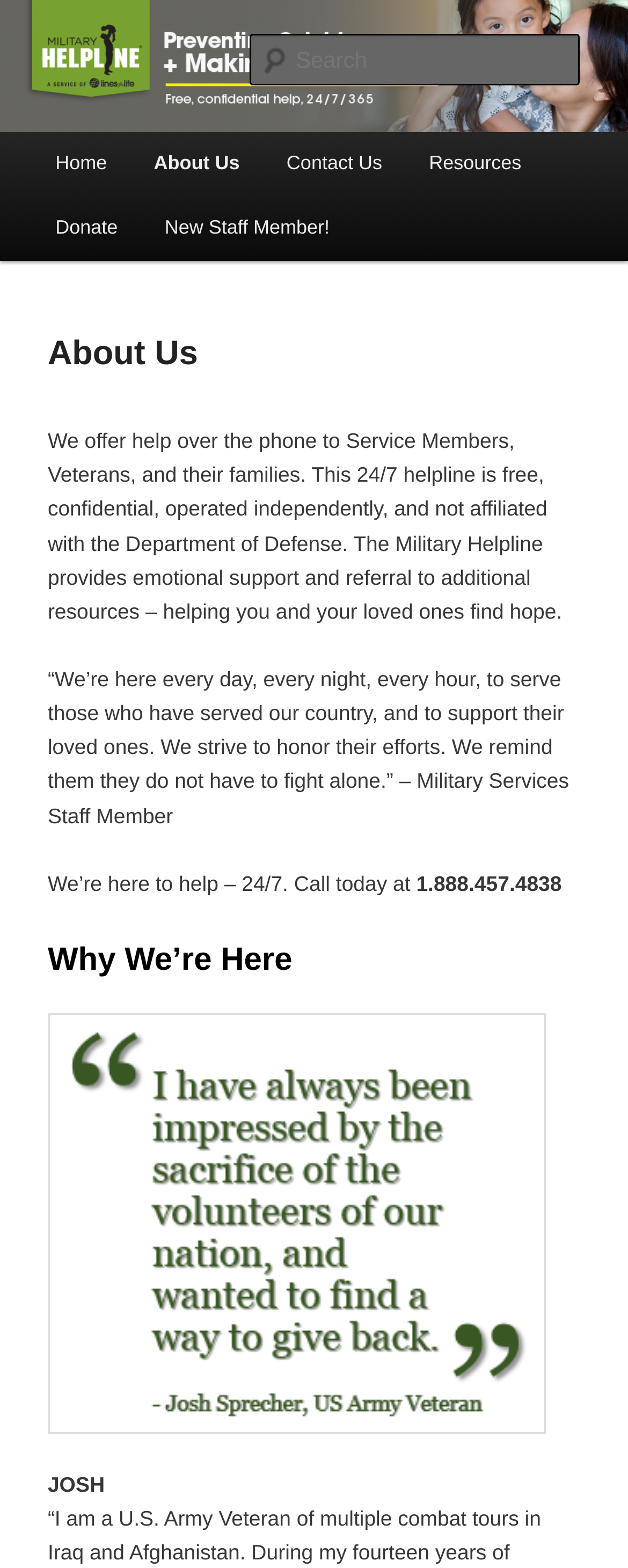Calculate the bounding box coordinates of the UI element given the description: "title="Show More Social Sharing"".

None